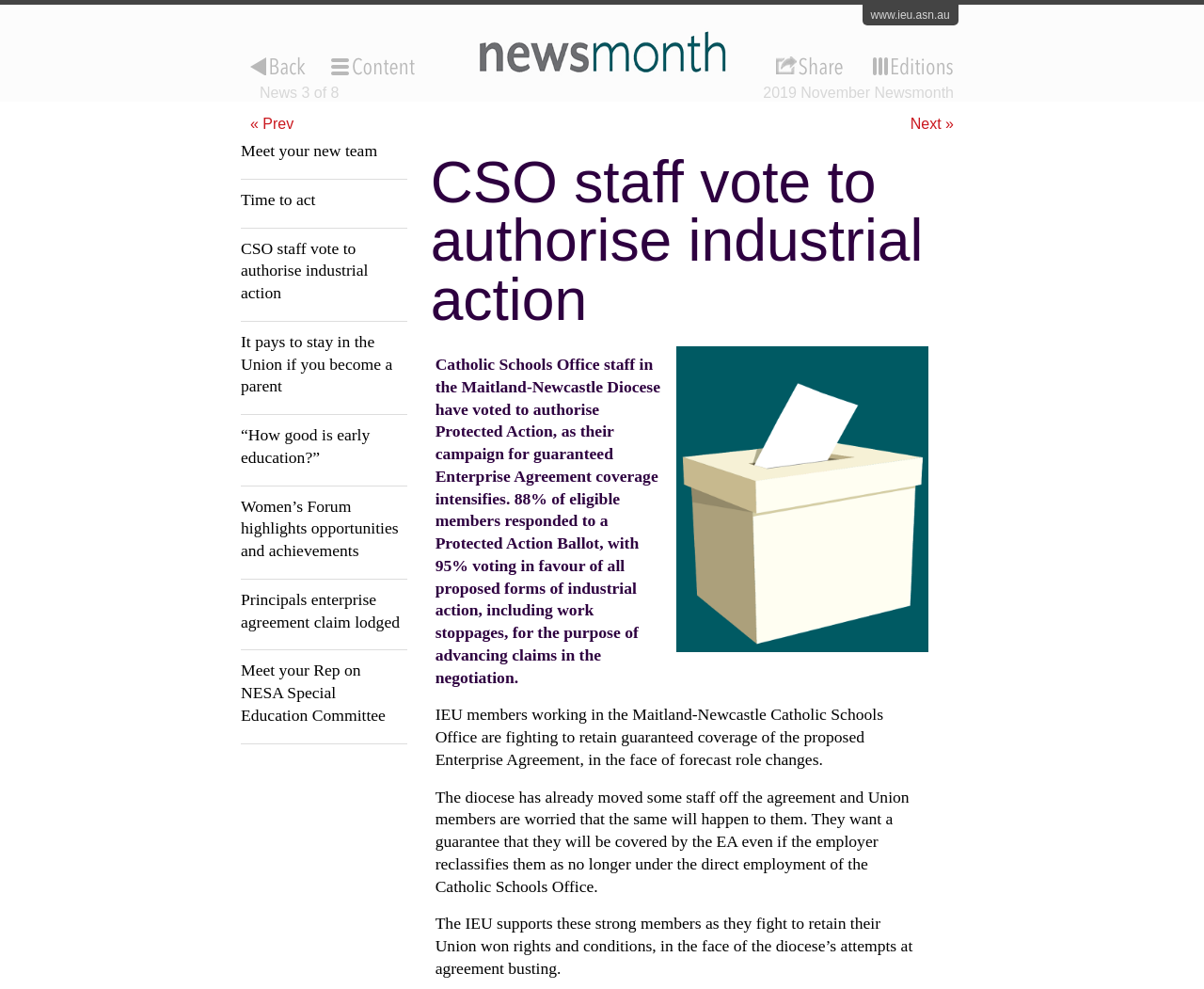How many links are there on the webpage?
Using the information from the image, give a concise answer in one word or a short phrase.

11